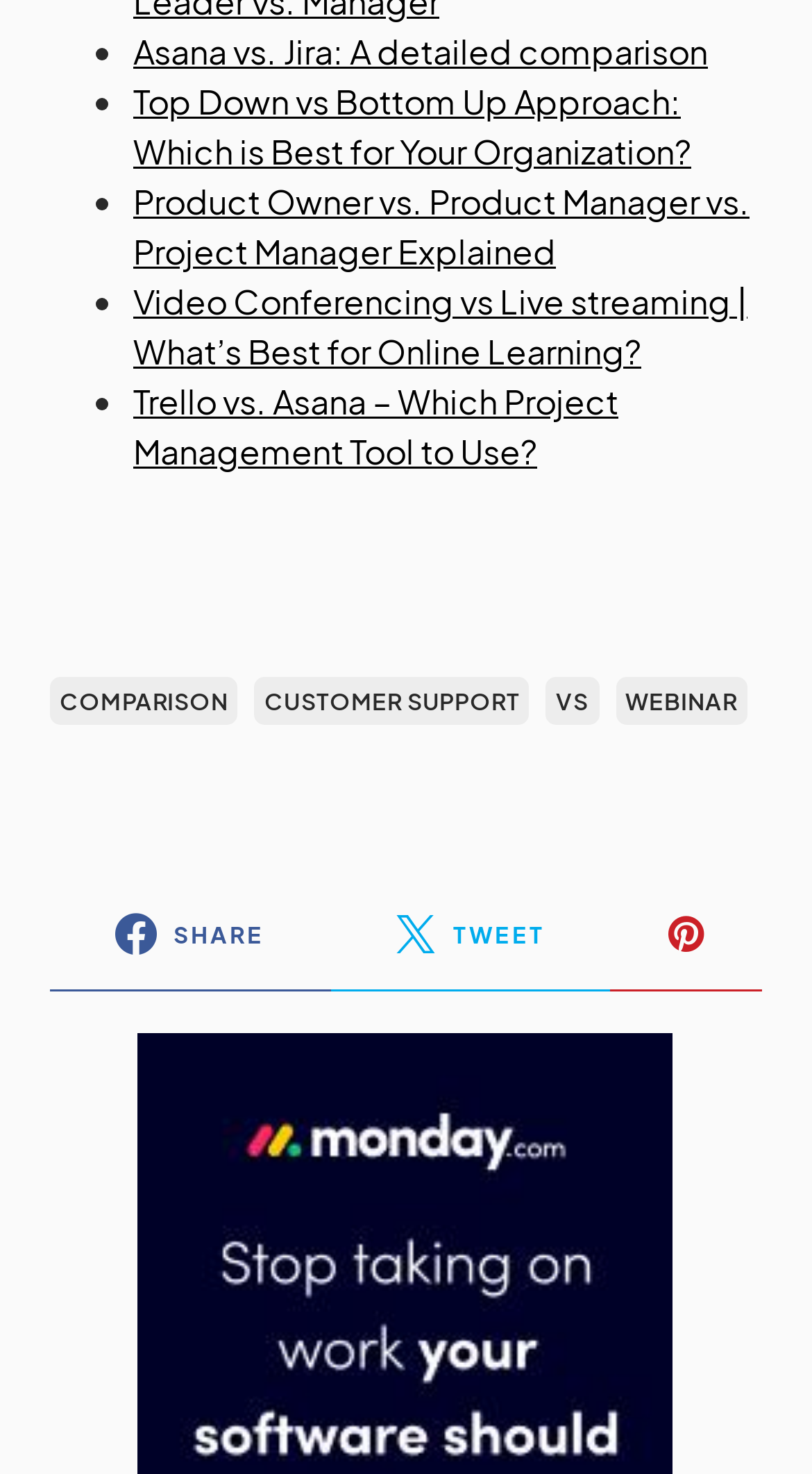Determine the bounding box coordinates of the region to click in order to accomplish the following instruction: "Book by calling the phone number". Provide the coordinates as four float numbers between 0 and 1, specifically [left, top, right, bottom].

None